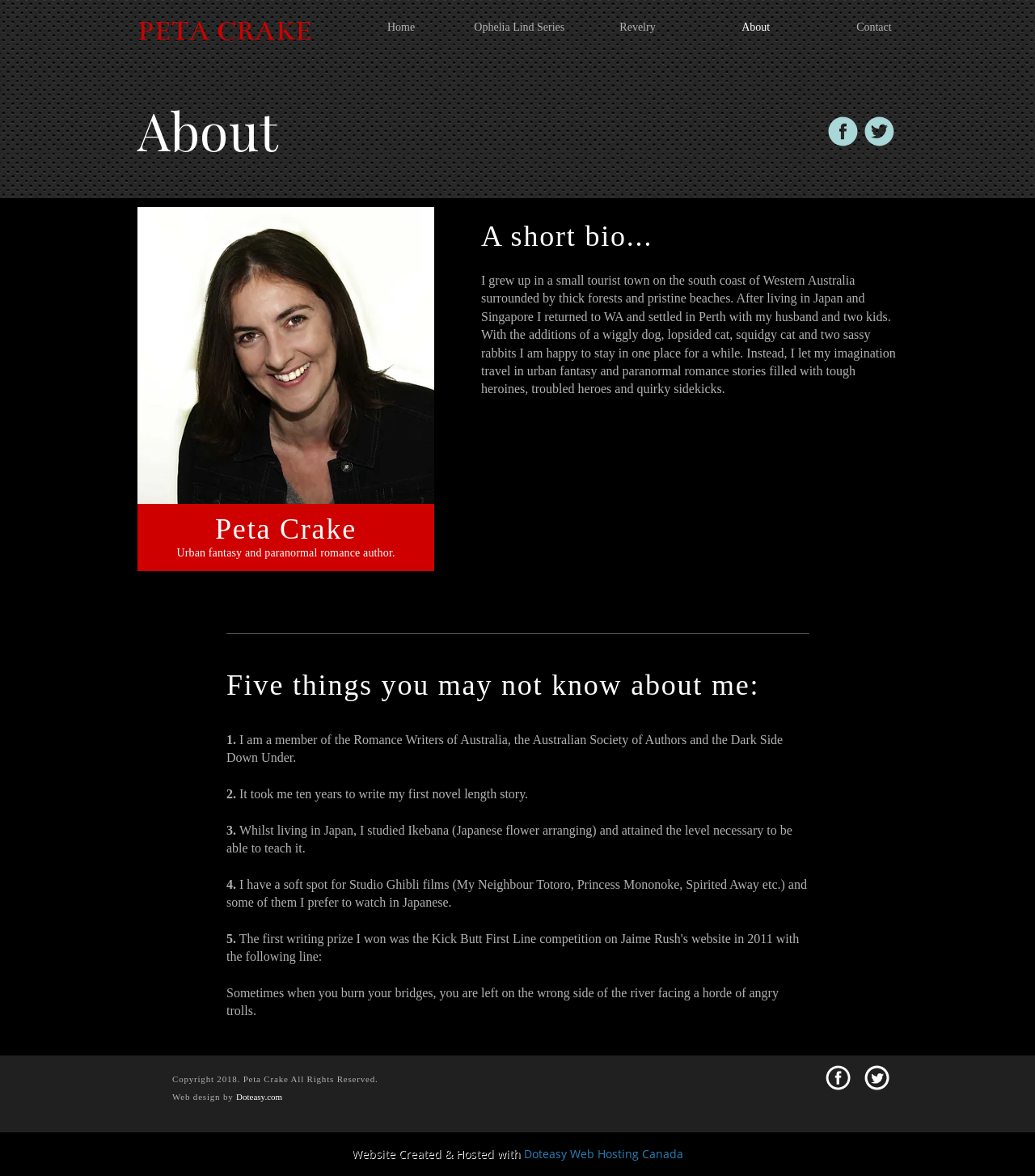Using the element description Doteasy Web Hosting Canada, predict the bounding box coordinates for the UI element. Provide the coordinates in (top-left x, top-left y, bottom-right x, bottom-right y) format with values ranging from 0 to 1.

[0.506, 0.975, 0.66, 0.988]